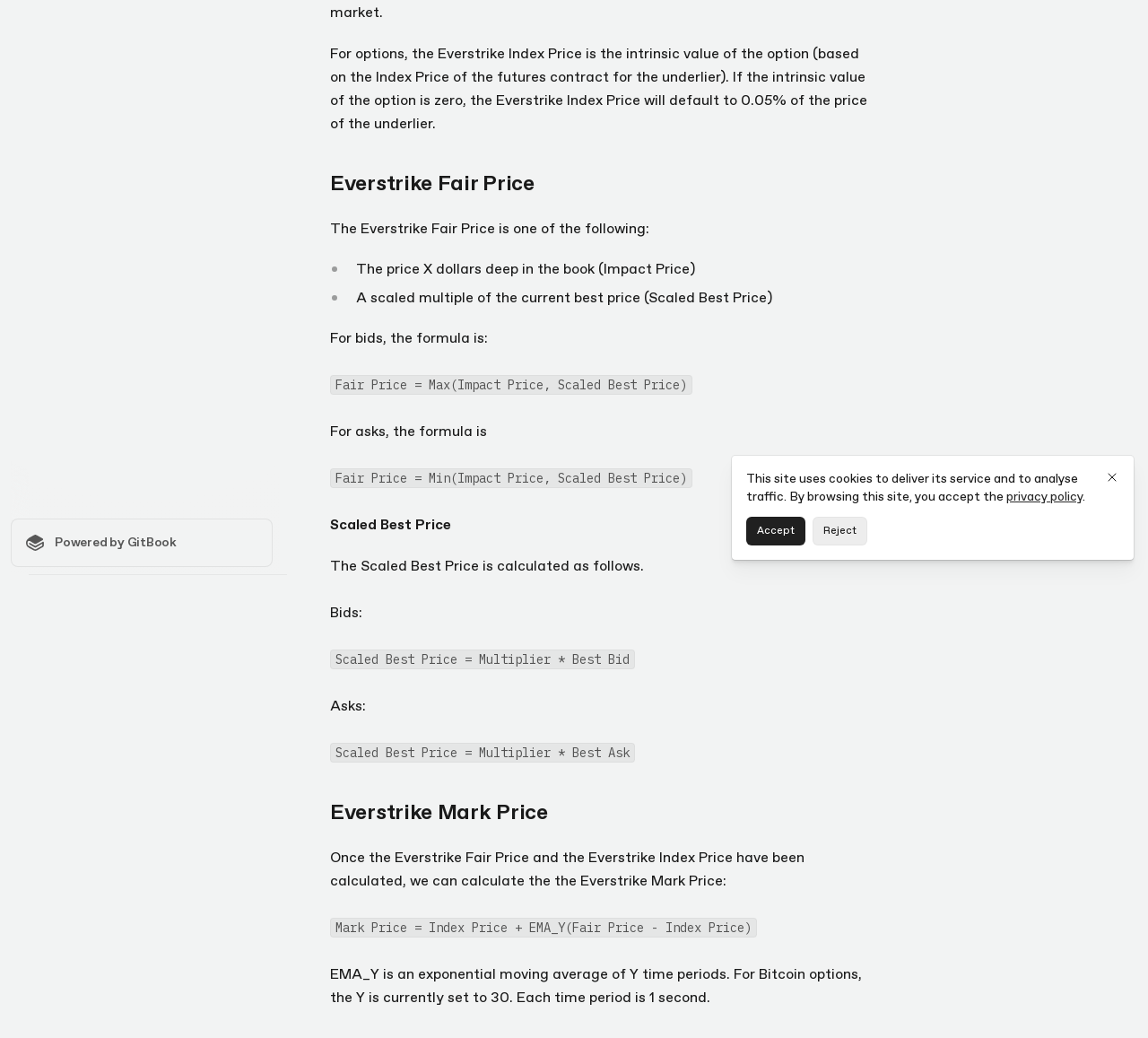Locate the UI element that matches the description Reject in the webpage screenshot. Return the bounding box coordinates in the format (top-left x, top-left y, bottom-right x, bottom-right y), with values ranging from 0 to 1.

[0.708, 0.498, 0.755, 0.525]